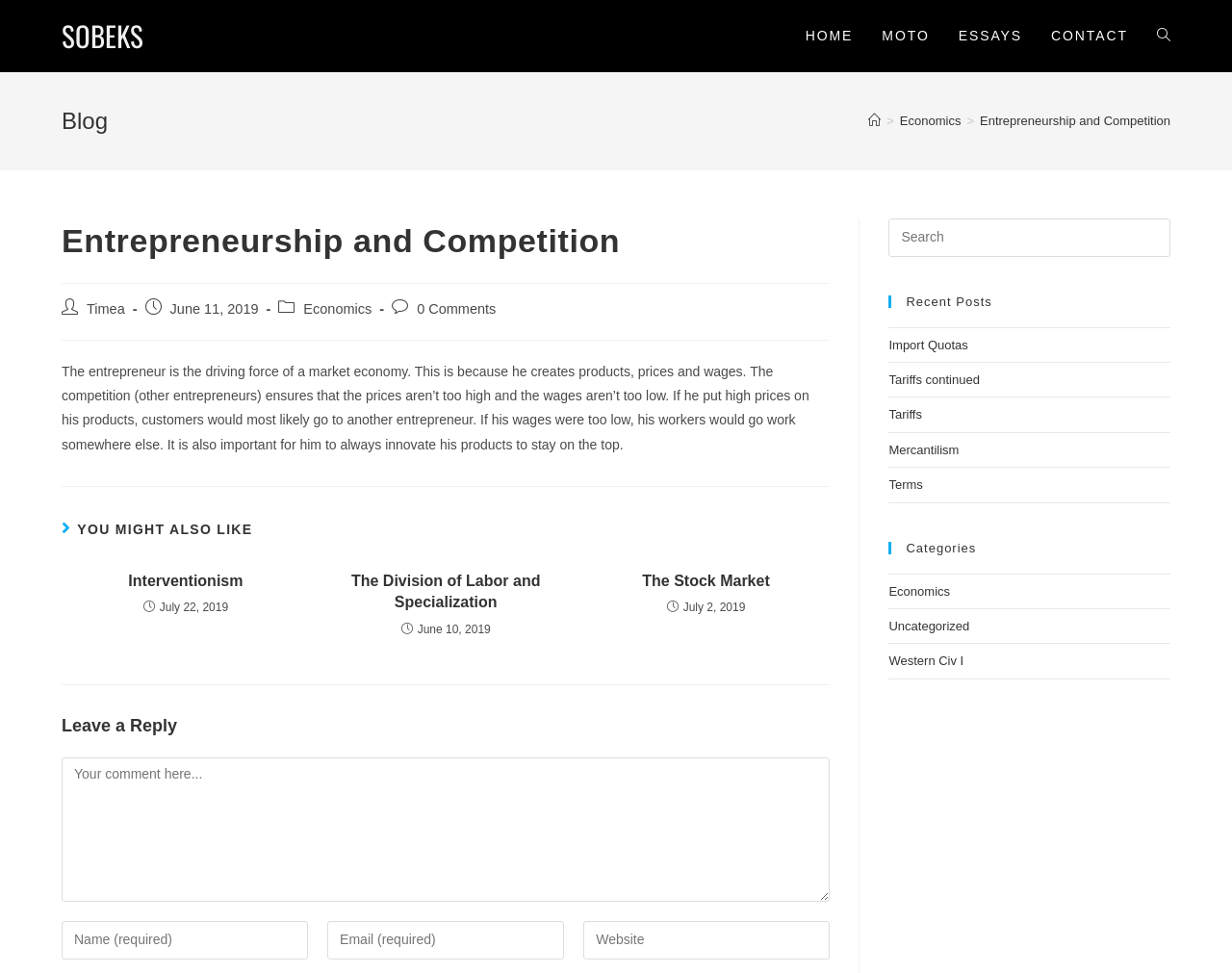What is the purpose of the entrepreneur in a market economy?
Carefully analyze the image and provide a detailed answer to the question.

I read the main content of the webpage, which explains the role of the entrepreneur in a market economy. According to the text, the entrepreneur creates products, prices, and wages, and competition ensures that prices aren't too high and wages aren't too low.